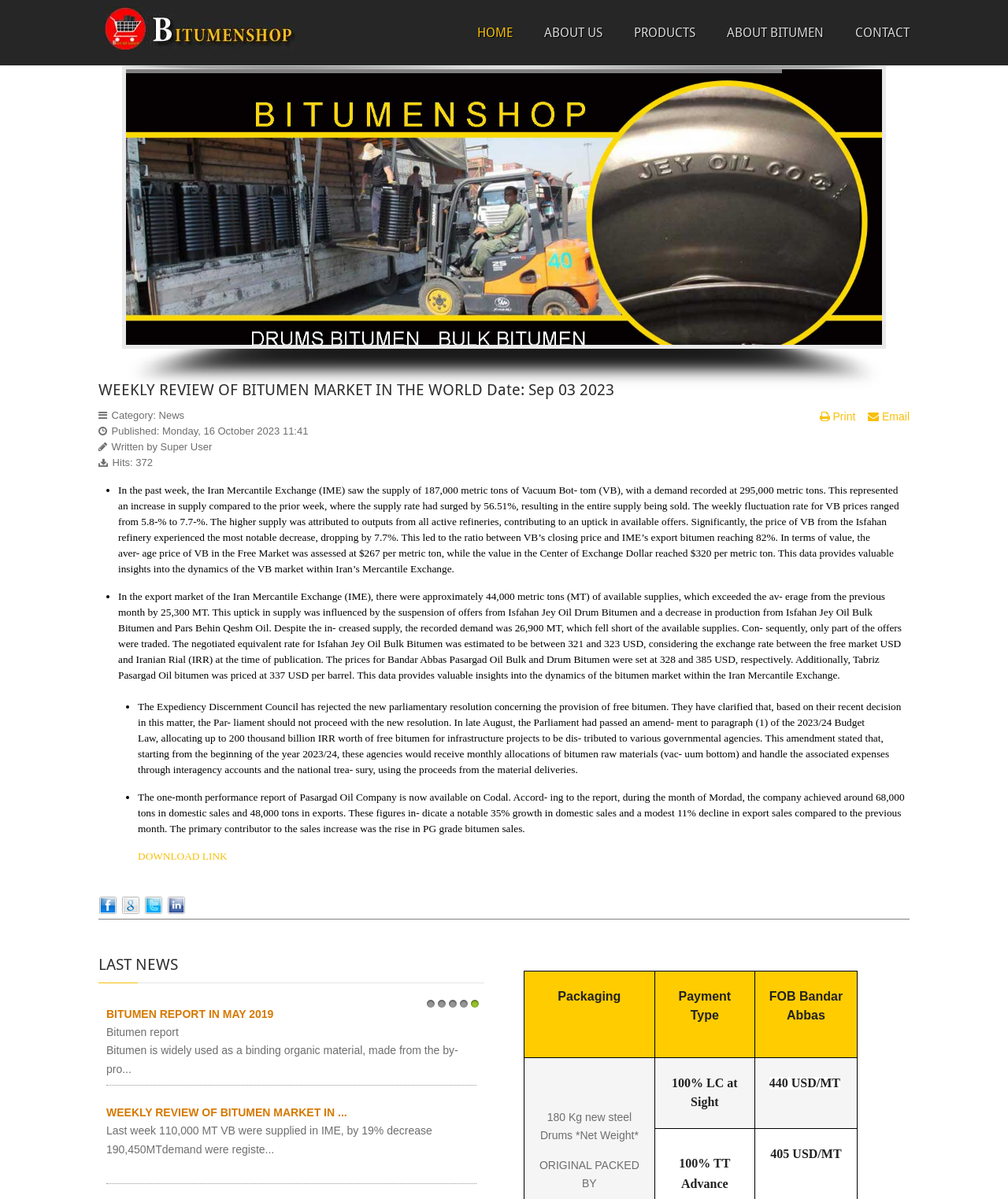Given the webpage screenshot and the description, determine the bounding box coordinates (top-left x, top-left y, bottom-right x, bottom-right y) that define the location of the UI element matching this description: ABOUT BITUMEN

[0.709, 0.0, 0.829, 0.054]